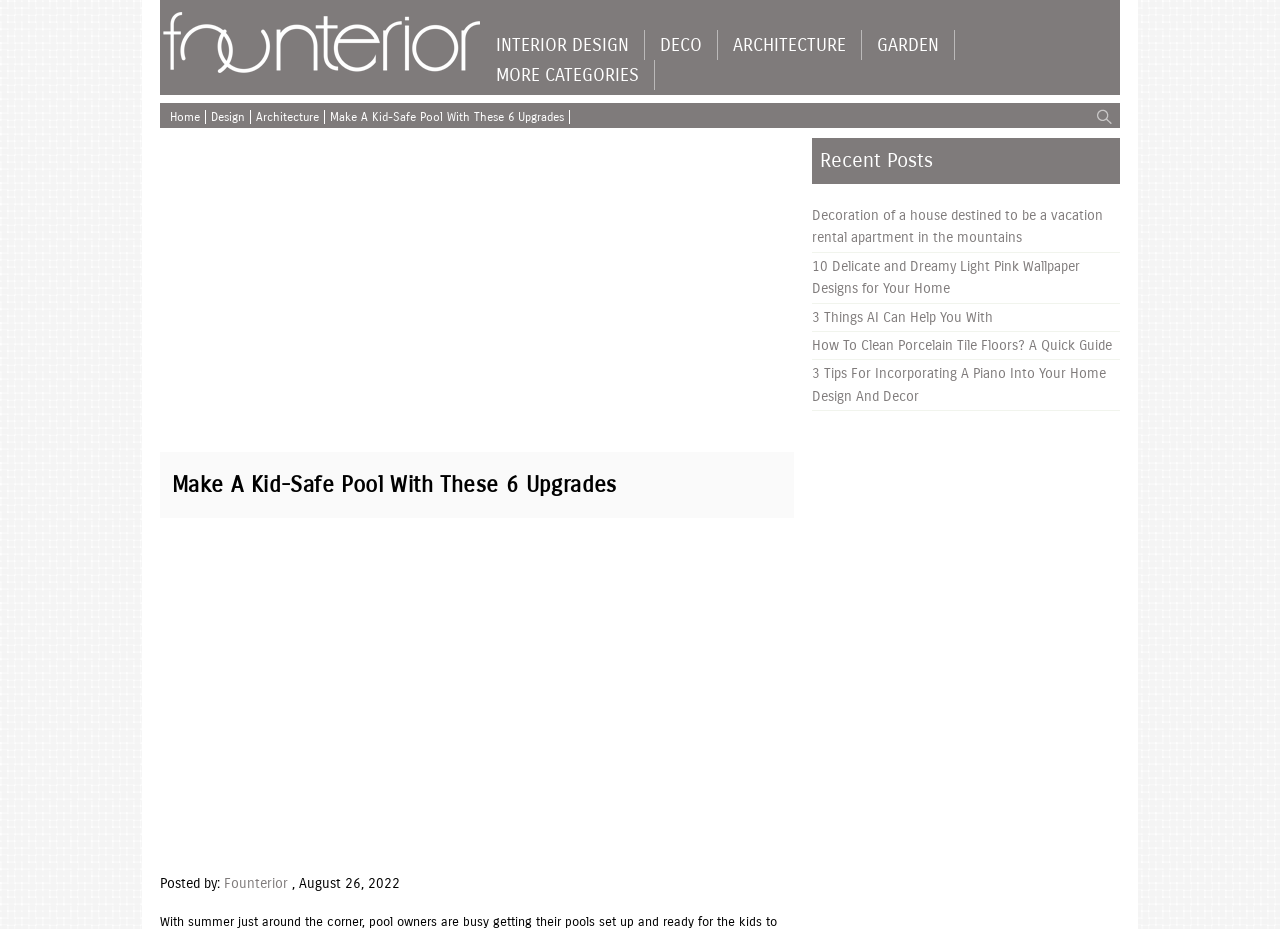How many links are in the 'Recent Posts' section?
Please give a detailed and elaborate answer to the question based on the image.

I found the 'Recent Posts' section with bounding box coordinates [0.634, 0.157, 0.875, 0.461]. Within this section, I counted 5 link elements with bounding box coordinates [0.634, 0.221, 0.875, 0.269], [0.634, 0.275, 0.875, 0.324], [0.634, 0.33, 0.875, 0.354], [0.634, 0.361, 0.875, 0.385], and [0.634, 0.391, 0.875, 0.439]. Therefore, there are 5 links in the 'Recent Posts' section.